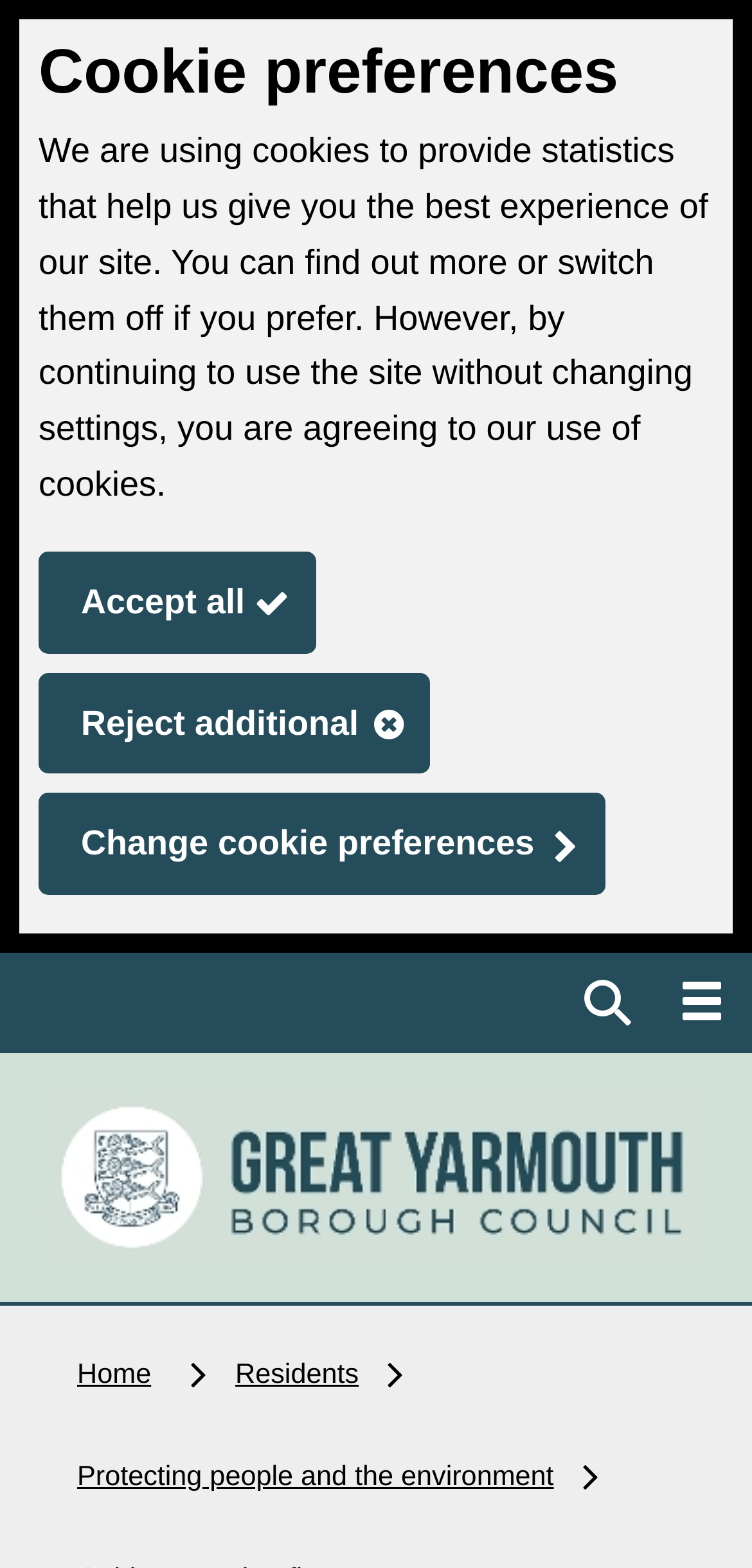Pinpoint the bounding box coordinates of the area that should be clicked to complete the following instruction: "Collapse sidebar". The coordinates must be given as four float numbers between 0 and 1, i.e., [left, top, right, bottom].

None